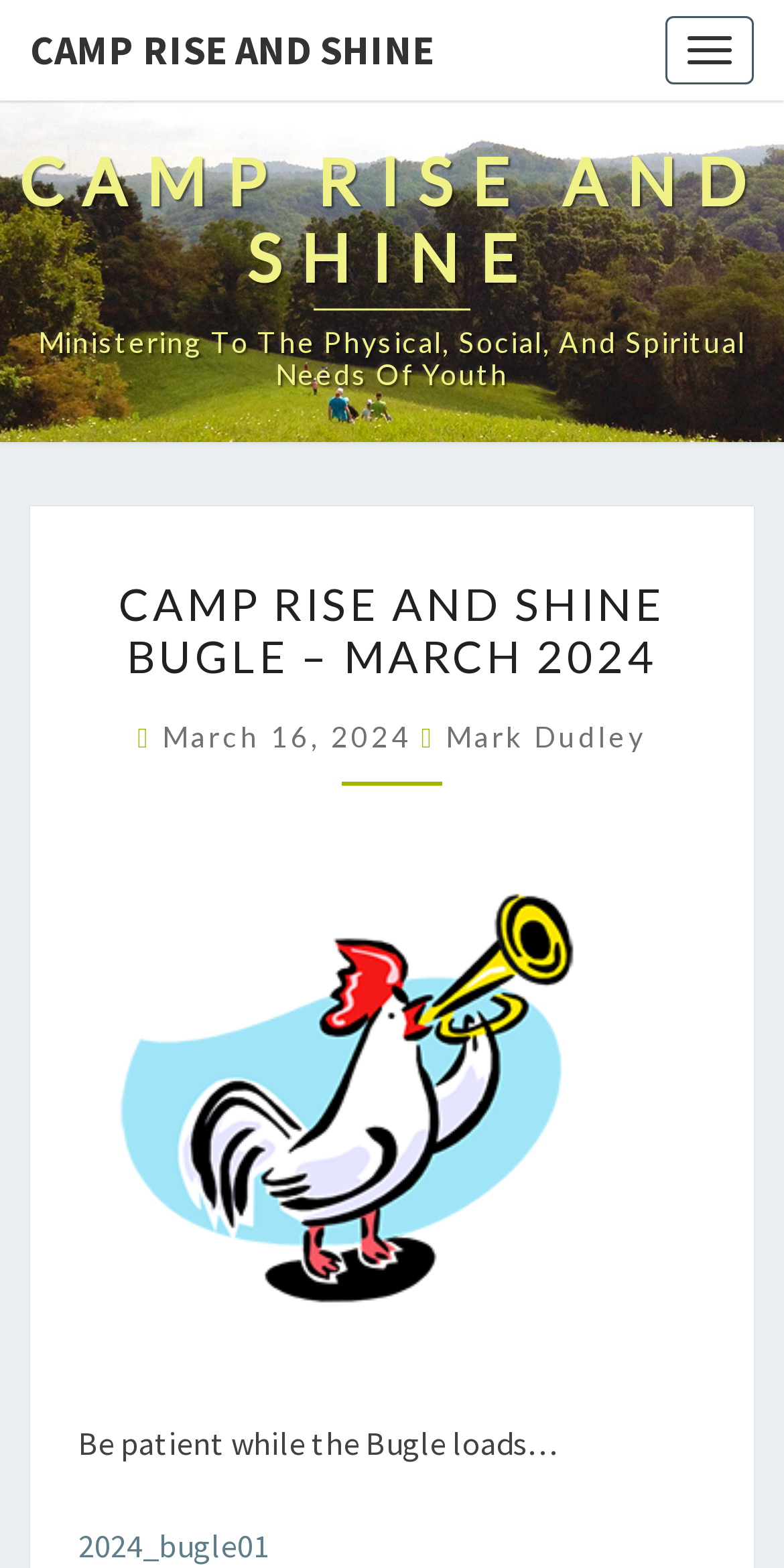What is the date of the latest bugle?
Provide a detailed and extensive answer to the question.

The date of the latest bugle can be found in the main content area of the webpage, where it is written as 'March 16, 2024' in a time element, below the title of the bugle.